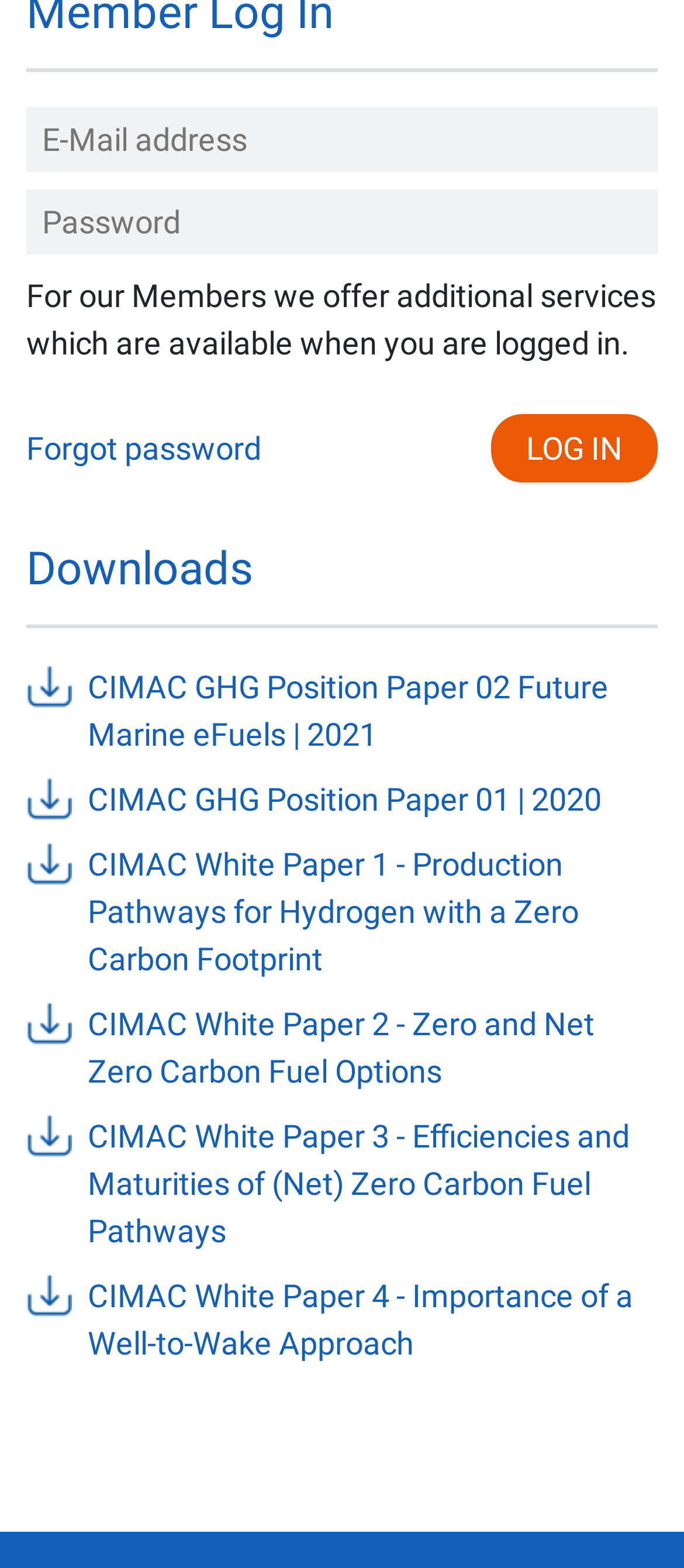Using the webpage screenshot, find the UI element described by Forgot password. Provide the bounding box coordinates in the format (top-left x, top-left y, bottom-right x, bottom-right y), ensuring all values are floating point numbers between 0 and 1.

[0.038, 0.274, 0.382, 0.297]